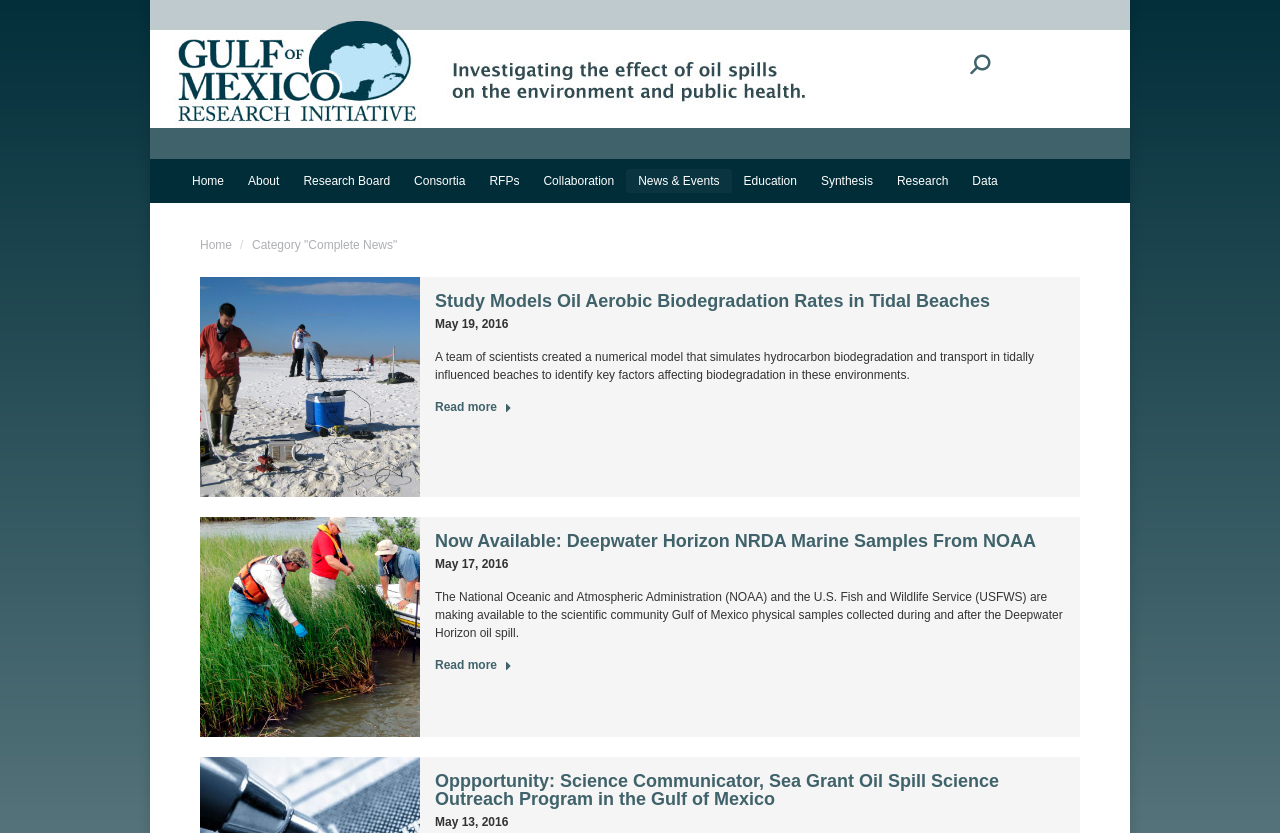Highlight the bounding box coordinates of the region I should click on to meet the following instruction: "Search for news".

[0.758, 0.065, 0.773, 0.088]